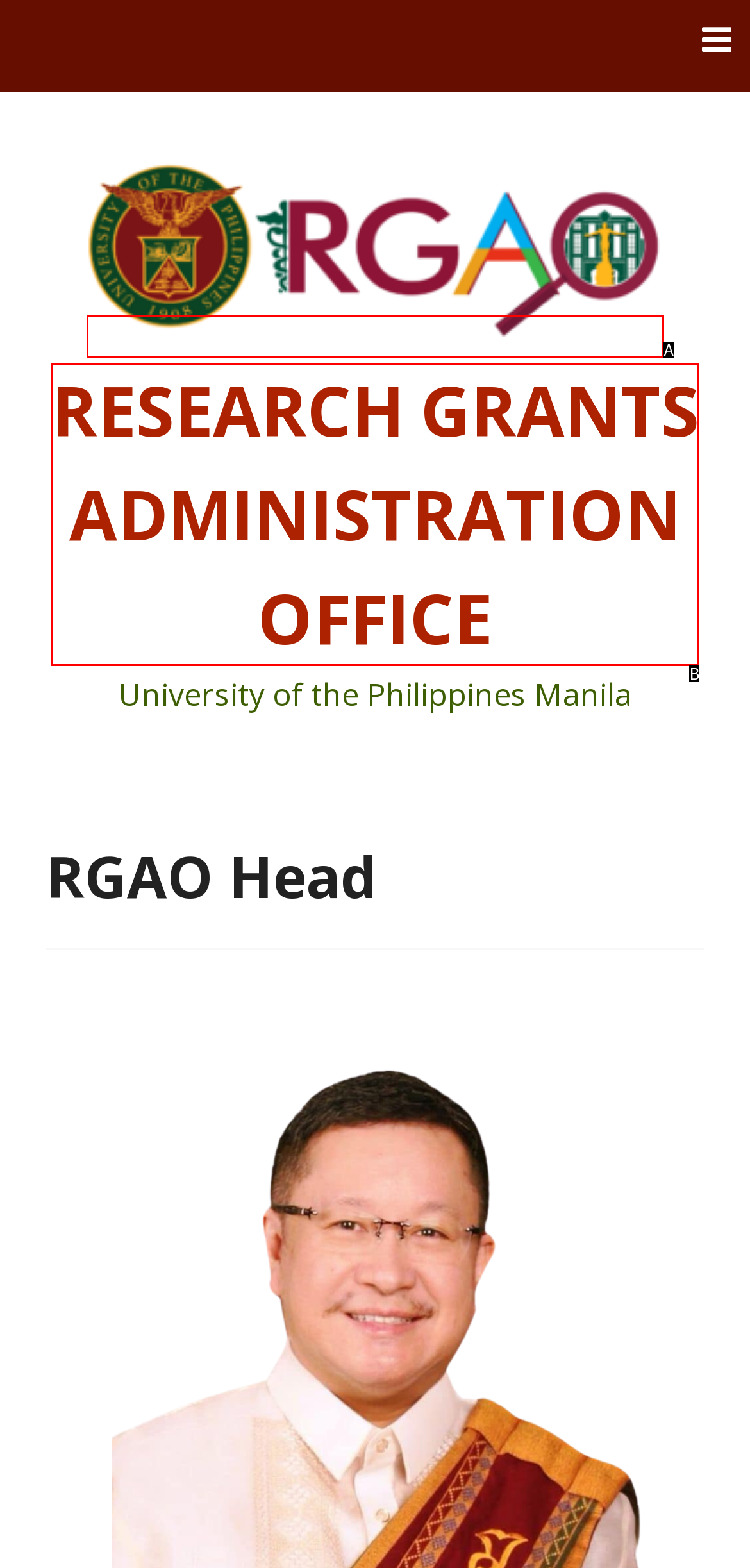Match the element description to one of the options: parent_node: RESEARCH GRANTS ADMINISTRATION OFFICE
Respond with the corresponding option's letter.

A